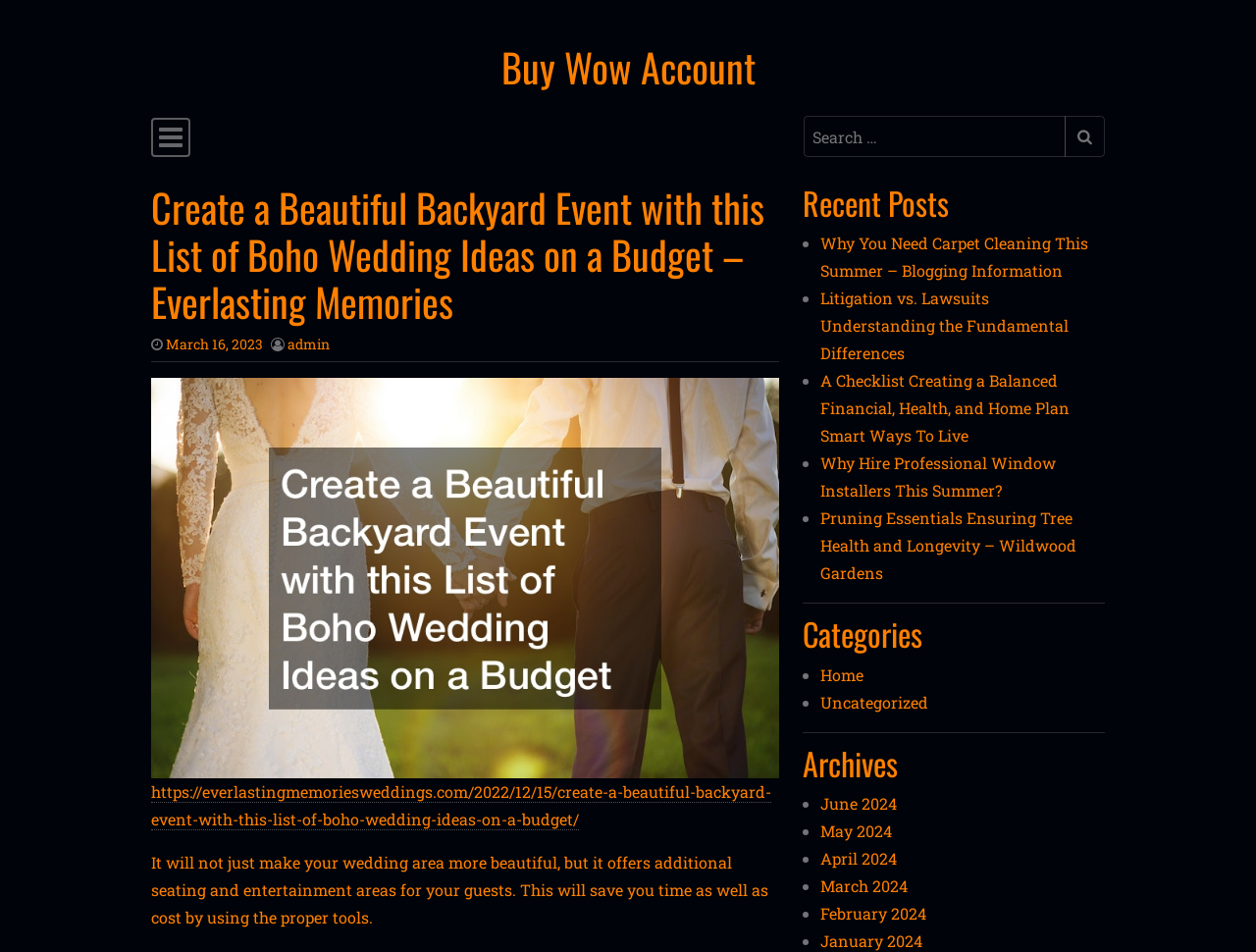From the details in the image, provide a thorough response to the question: What is the 'Recent Posts' section for?

The 'Recent Posts' section lists recent blog posts, providing users with a quick overview of the latest content published on the website, along with links to access the full articles.